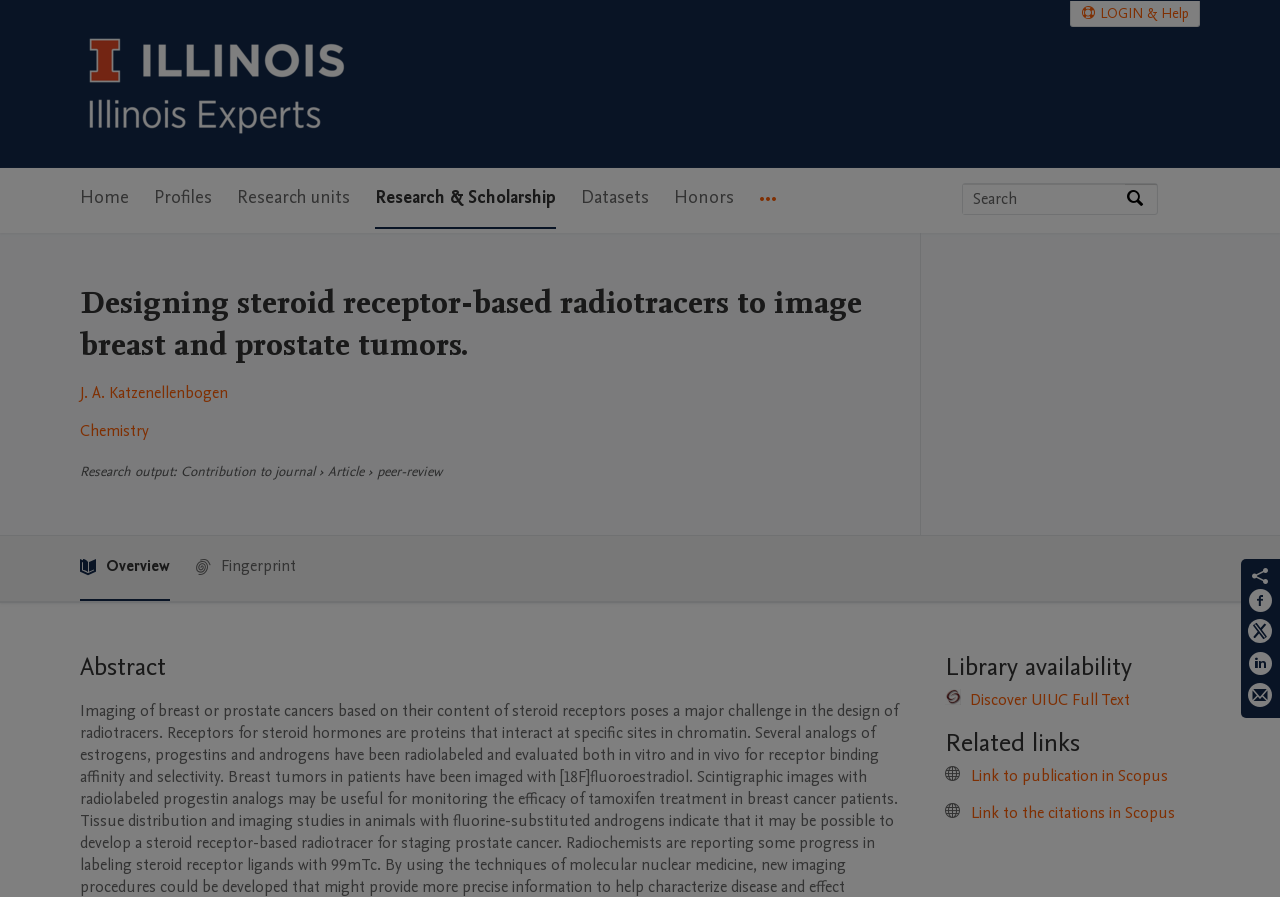Determine the bounding box coordinates for the element that should be clicked to follow this instruction: "Search by expertise, name or affiliation". The coordinates should be given as four float numbers between 0 and 1, in the format [left, top, right, bottom].

[0.752, 0.205, 0.879, 0.239]